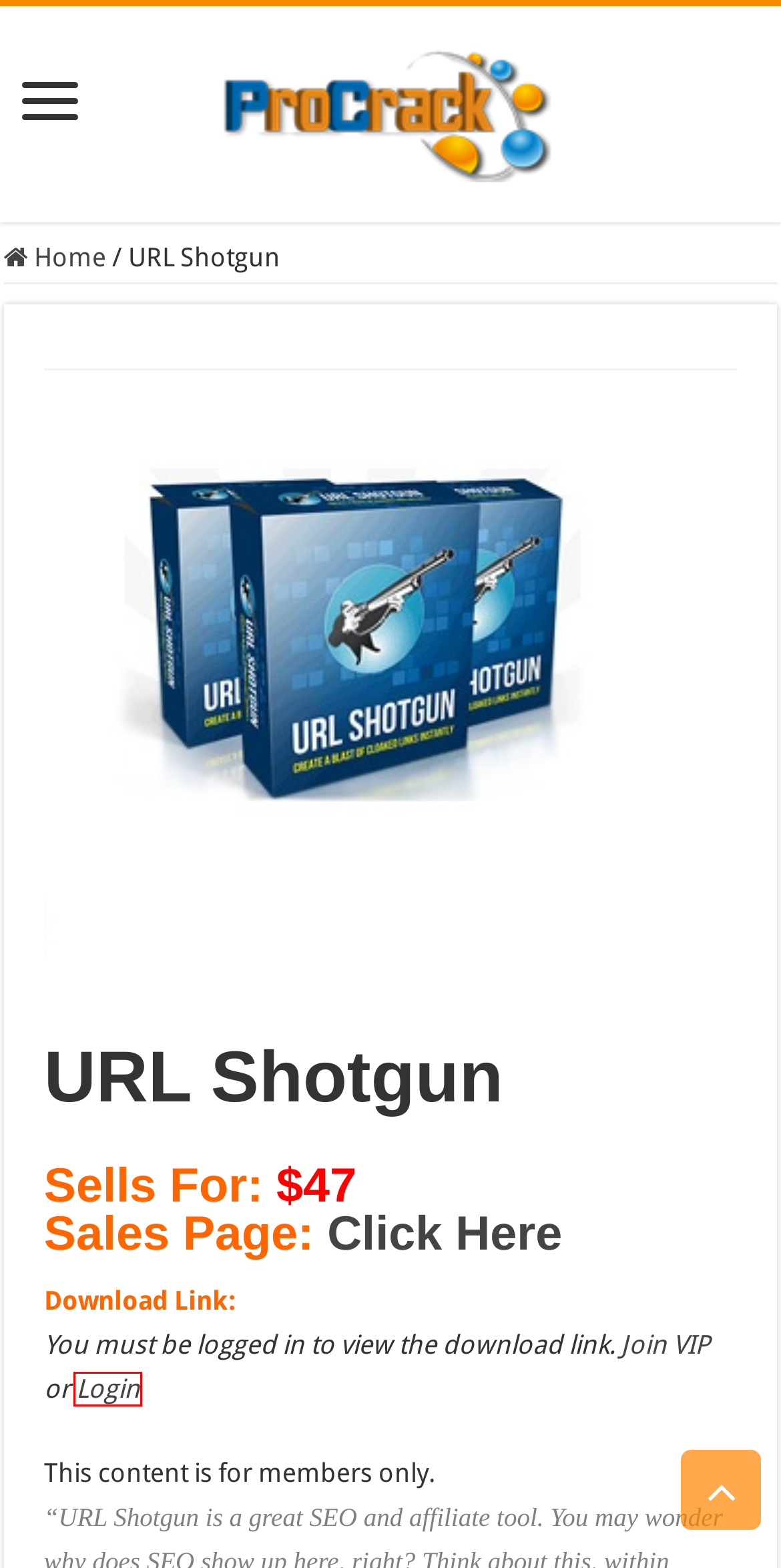Given a screenshot of a webpage with a red bounding box, please pick the webpage description that best fits the new webpage after clicking the element inside the bounding box. Here are the candidates:
A. href.li
B. Justin Brooks (AdSkills) – The AdSkills Pro 5 Level Progression Matrix - Procrack Team
C. Member Login - Procrack Team
D. Join VIP Membership - Procrack Team
E. Ben Adkins – Website Agency Secrets - Procrack Team
F. Privacy - Procrack Team
G. Adam Enfroy – Blog Growth Engine Mastermind - Procrack Team
H. Procrack Team - Download Affiliate Marketing Training Courses, Softwares, themes, plugins.

C